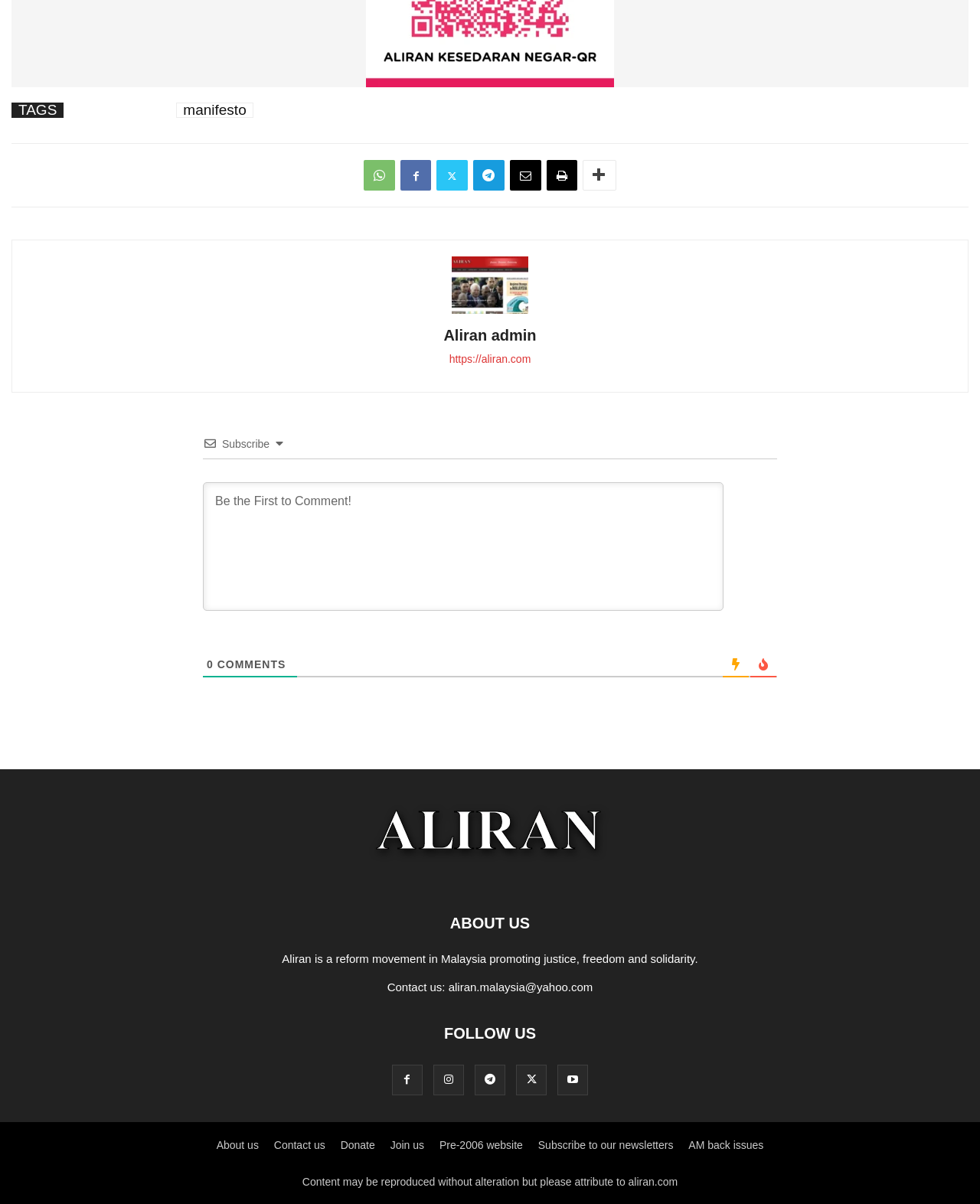Respond with a single word or short phrase to the following question: 
What is the theme of the website?

Social justice